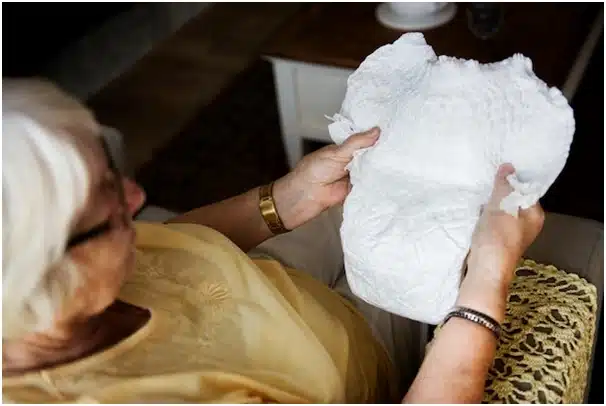Provide an in-depth description of the image you see.

The image captures an elderly woman seated comfortably, holding a white adult diaper in her hands. She appears to be examining the garment closely, suggesting a thoughtful consideration of its features and suitability. Dressed in a light yellow blouse, she embodies a relatable and candid moment in the context of personal care and comfort. The surrounding environment, which includes a cozy chair and a nearby side table with a cup, reflects a homey atmosphere conducive to discussions about health and well-being. This visual is part of a broader theme that highlights the importance of adult diapers in enhancing confidence and managing incontinence, particularly among individuals facing various health challenges.